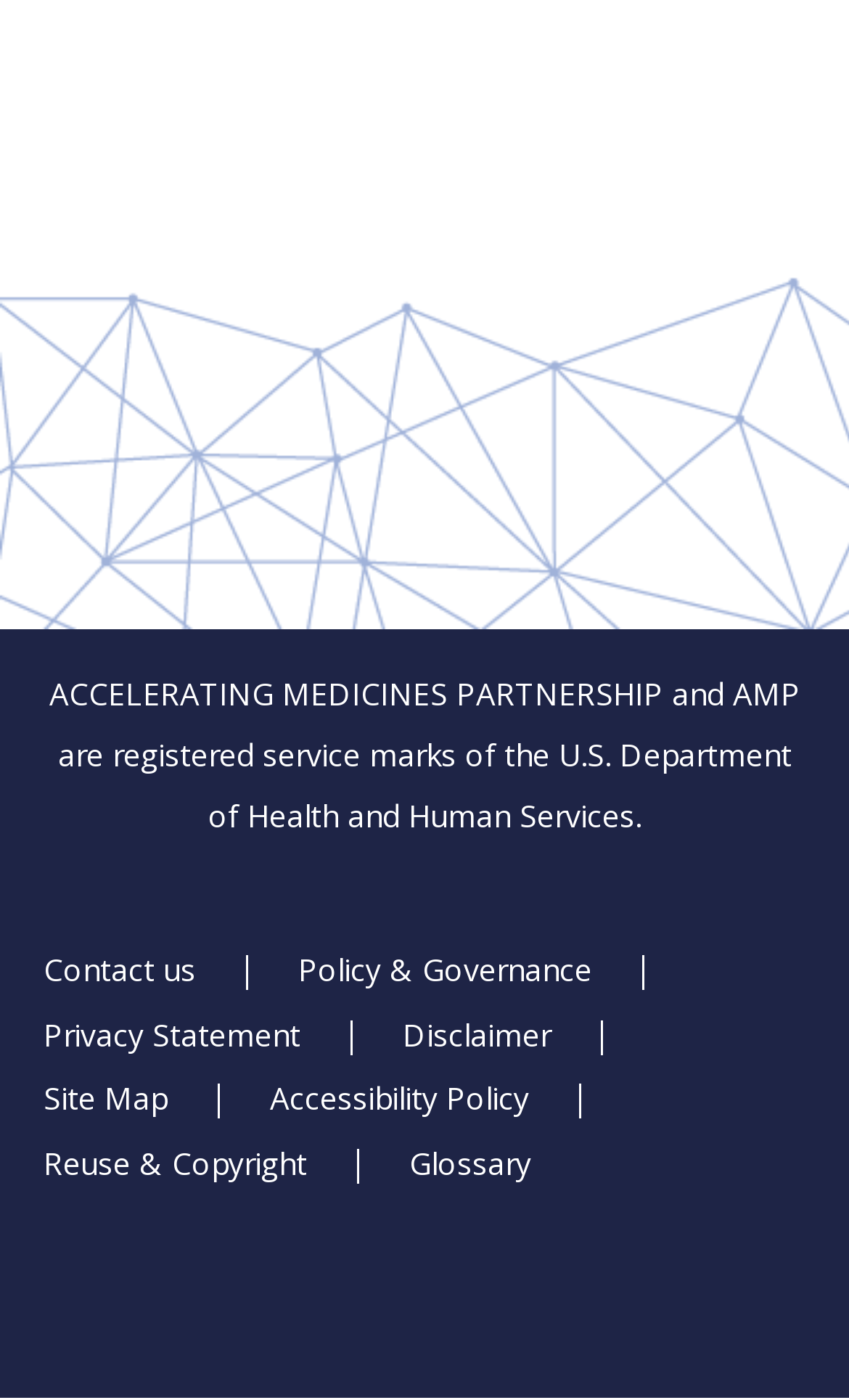Given the webpage screenshot and the description, determine the bounding box coordinates (top-left x, top-left y, bottom-right x, bottom-right y) that define the location of the UI element matching this description: Reuse & Copyright

[0.051, 0.812, 0.362, 0.846]